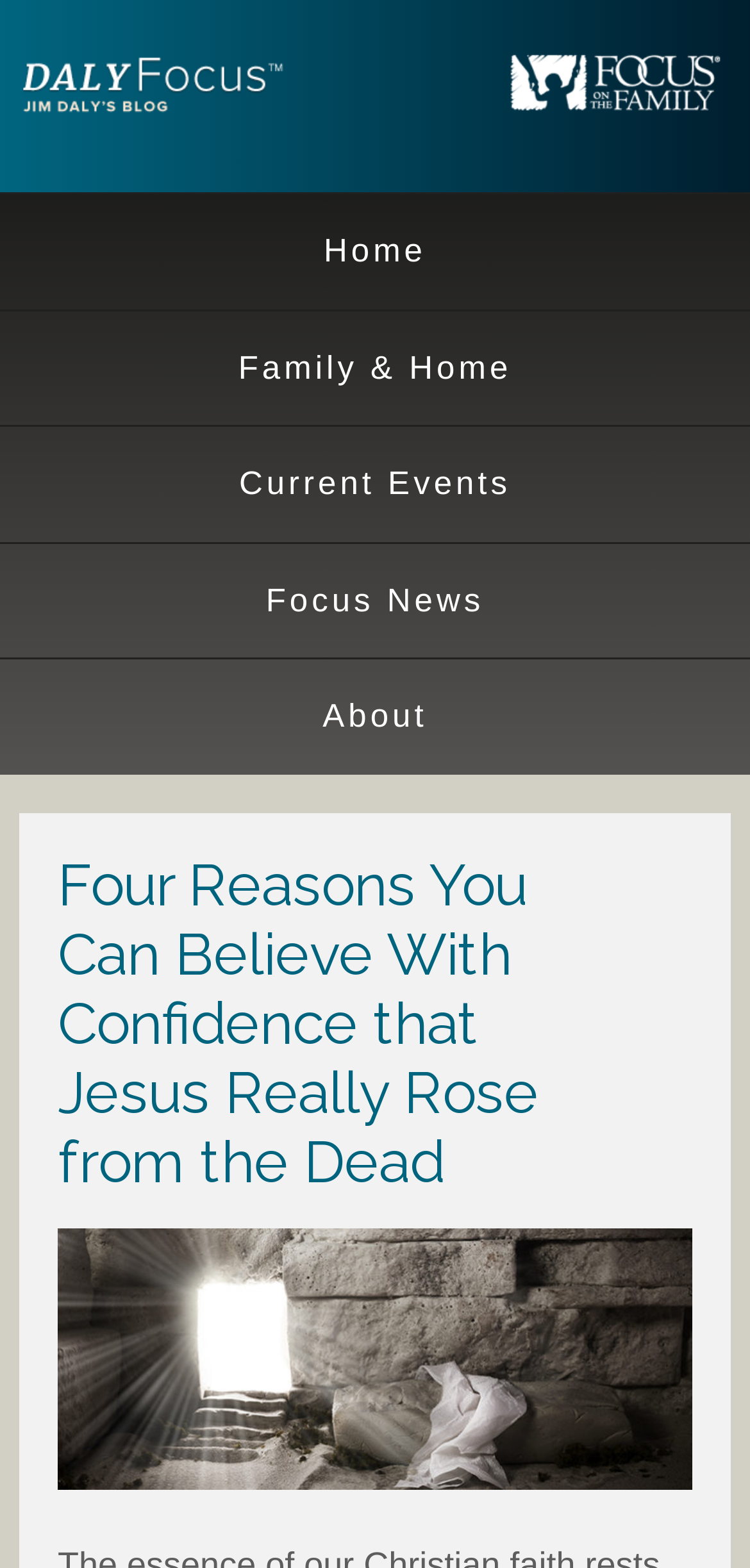Write a detailed summary of the webpage, including text, images, and layout.

The webpage is about the Christian faith, specifically focusing on the resurrection of Jesus Christ. At the top left, there is a link to "Jim Daly" and a logo of "FOTF" (Focus on the Family) with an image of the logo. 

Below the logo, there is a main navigation menu with six links: "Home", "Family & Home", "Current Events", "Focus News", and "About". 

The main content of the webpage is headed by a title "Four Reasons You Can Believe With Confidence that Jesus Really Rose from the Dead". This title is positioned above an image of the empty tomb, which is located at the top right of the page.